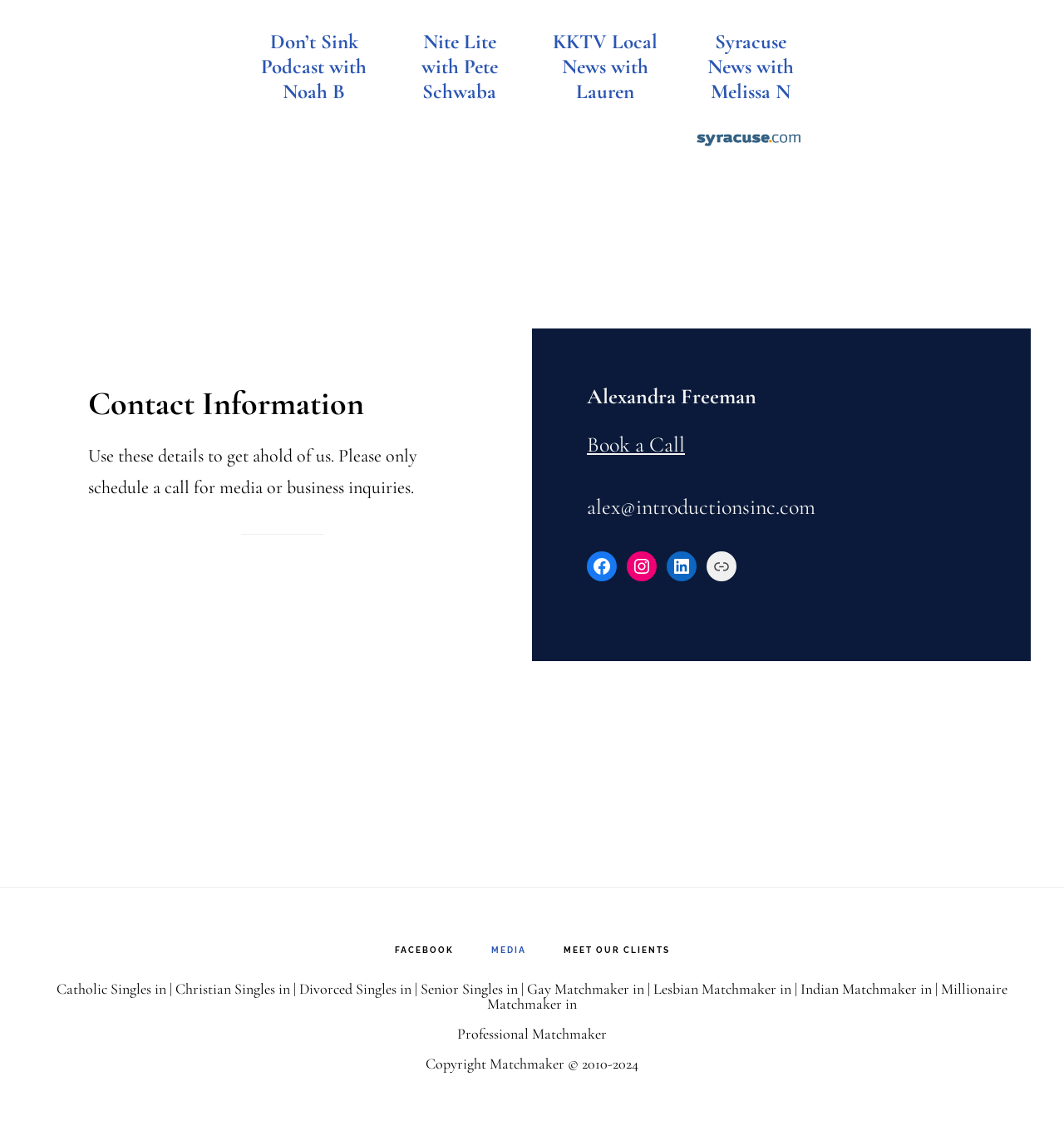Find the bounding box coordinates for the UI element that matches this description: "Matchmaker".

[0.46, 0.941, 0.53, 0.957]